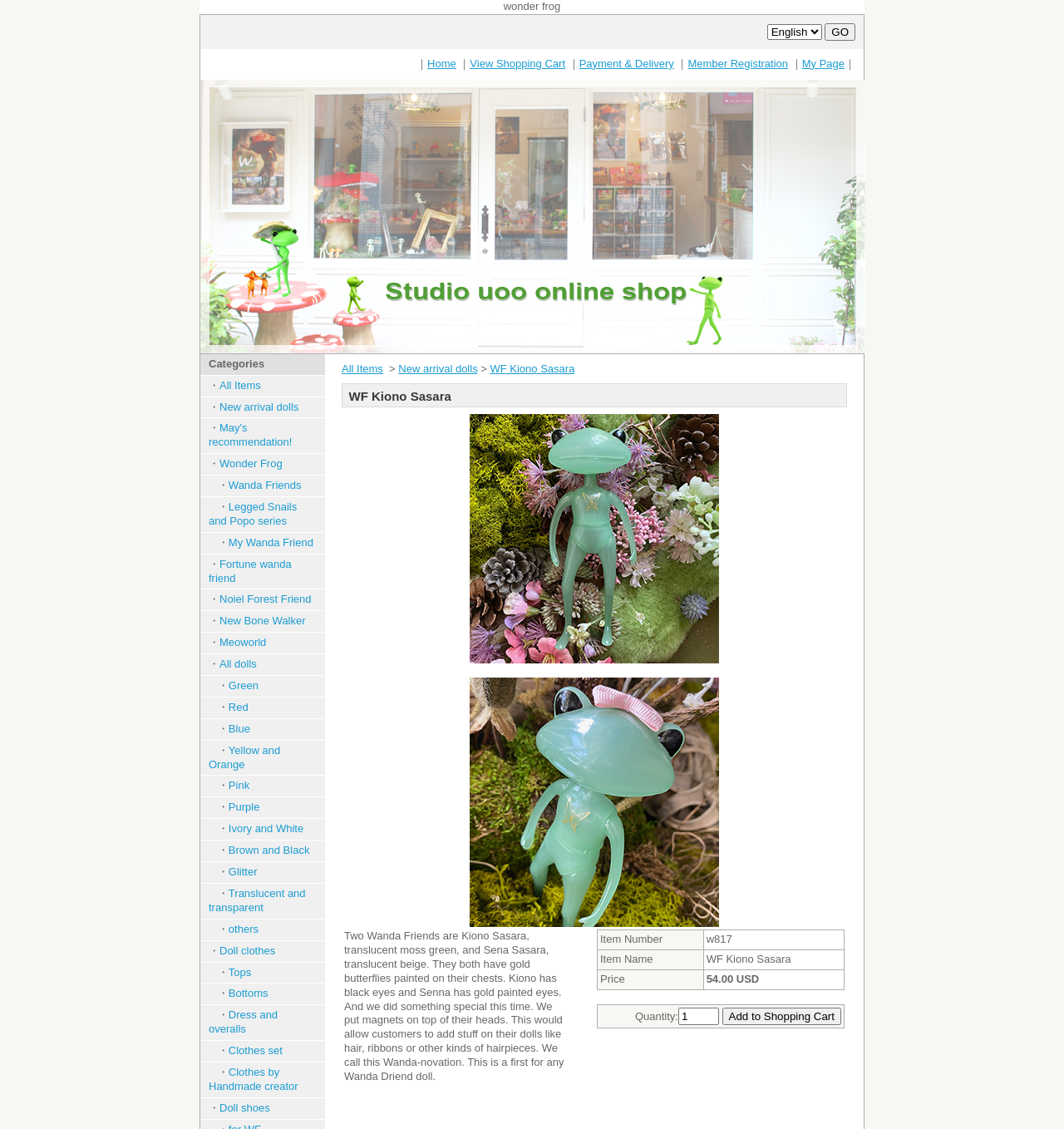Look at the image and answer the question in detail:
How can a user view their shopping cart?

The link 'View Shopping Cart' is located at the top of the webpage, suggesting that it is a common action that users may want to perform. Clicking on this link will likely take the user to a page where they can view the contents of their shopping cart.